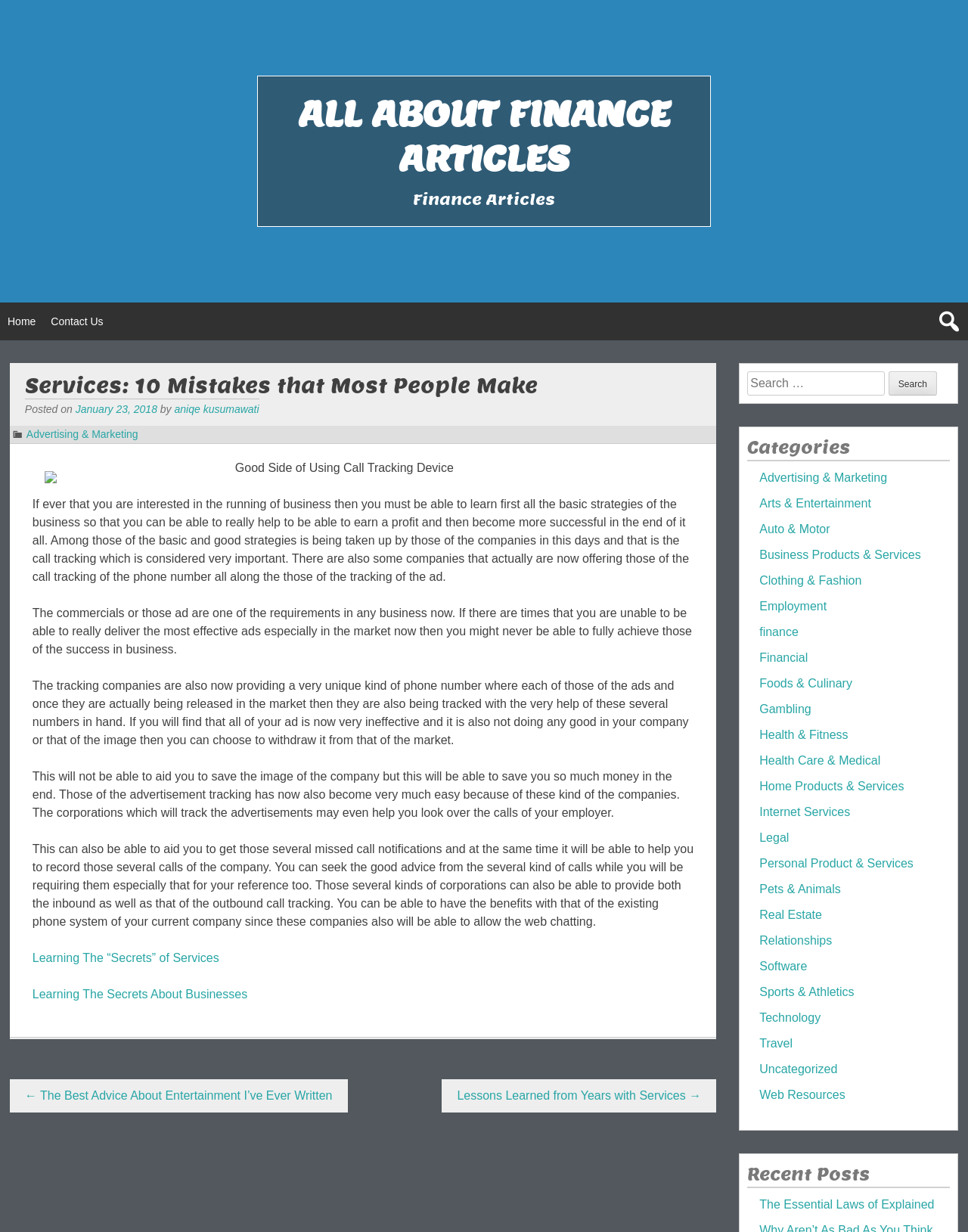What is the topic of the recent post?
Using the image as a reference, deliver a detailed and thorough answer to the question.

I found the topic of the recent post by looking at the 'Recent Posts' section of the webpage. The topic of the recent post is 'The Essential Laws of Explained'.